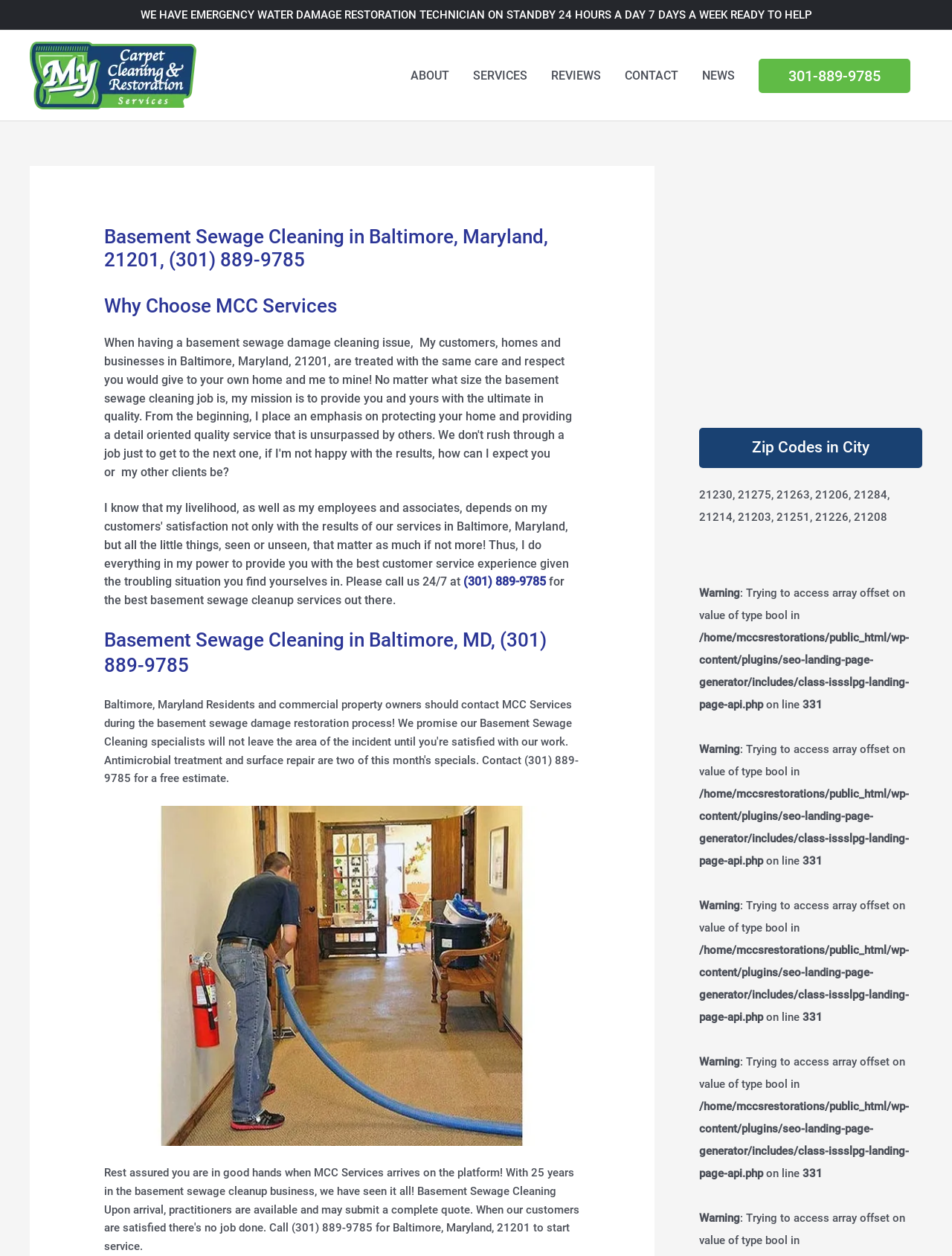Consider the image and give a detailed and elaborate answer to the question: 
What services does MCC Services provide?

The webpage is about MCC Services, and the main heading says 'Basement Sewage Cleaning in Baltimore, Maryland, 21201, (301) 889-9785', which indicates that MCC Services provides basement sewage cleaning services.